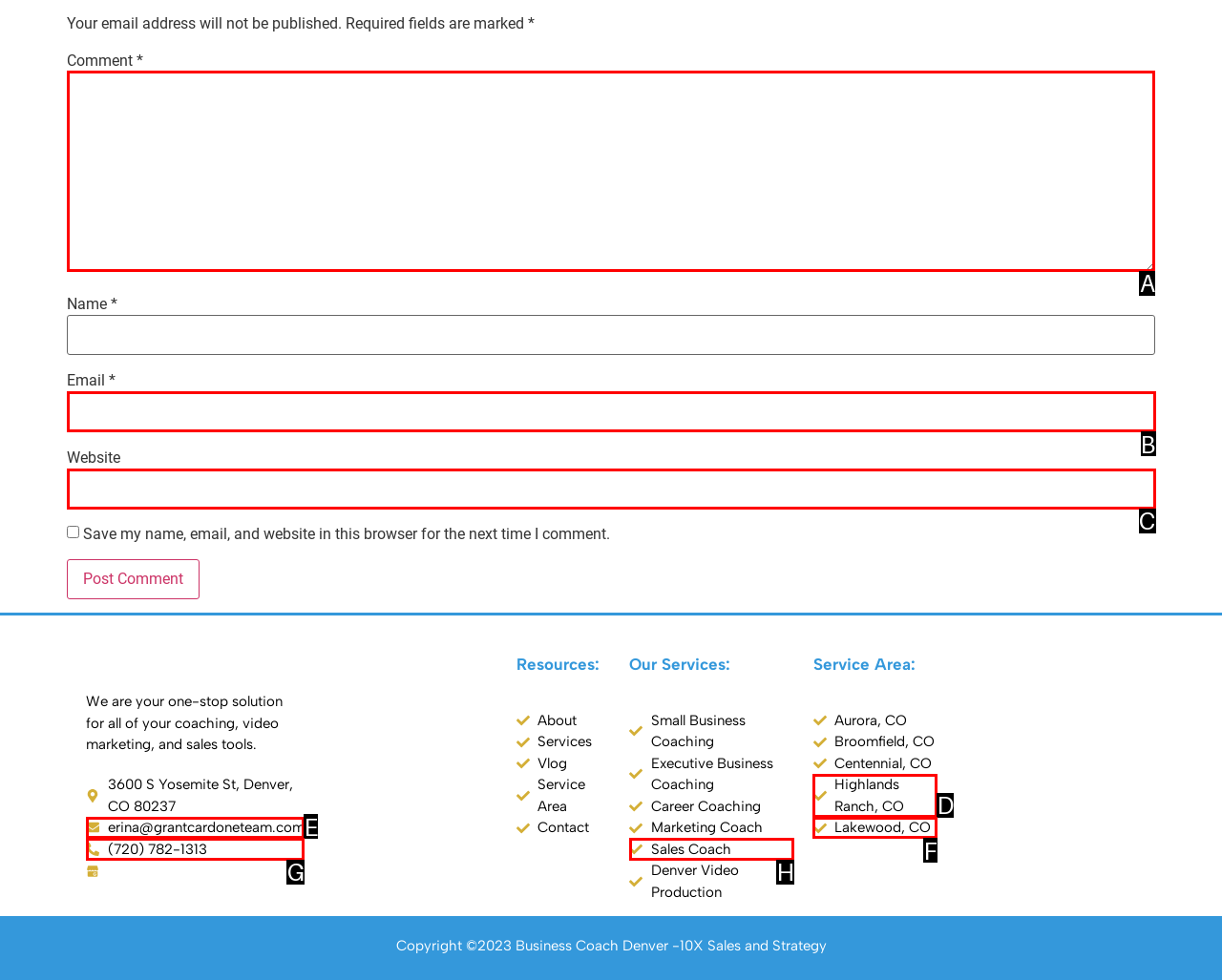Point out the HTML element I should click to achieve the following task: Enter your comment Provide the letter of the selected option from the choices.

A